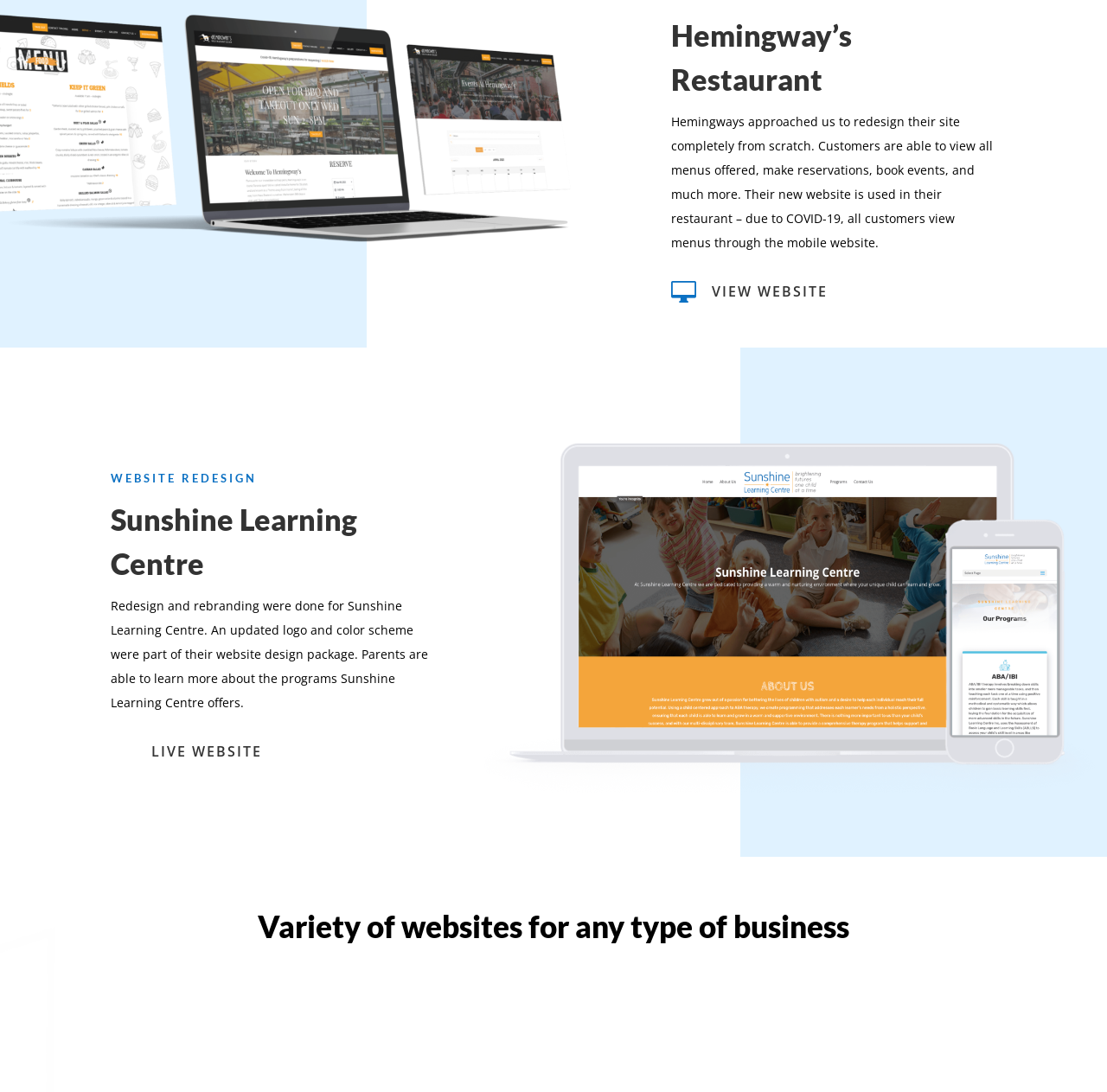Identify the bounding box for the described UI element. Provide the coordinates in (top-left x, top-left y, bottom-right x, bottom-right y) format with values ranging from 0 to 1: Find out more.

None